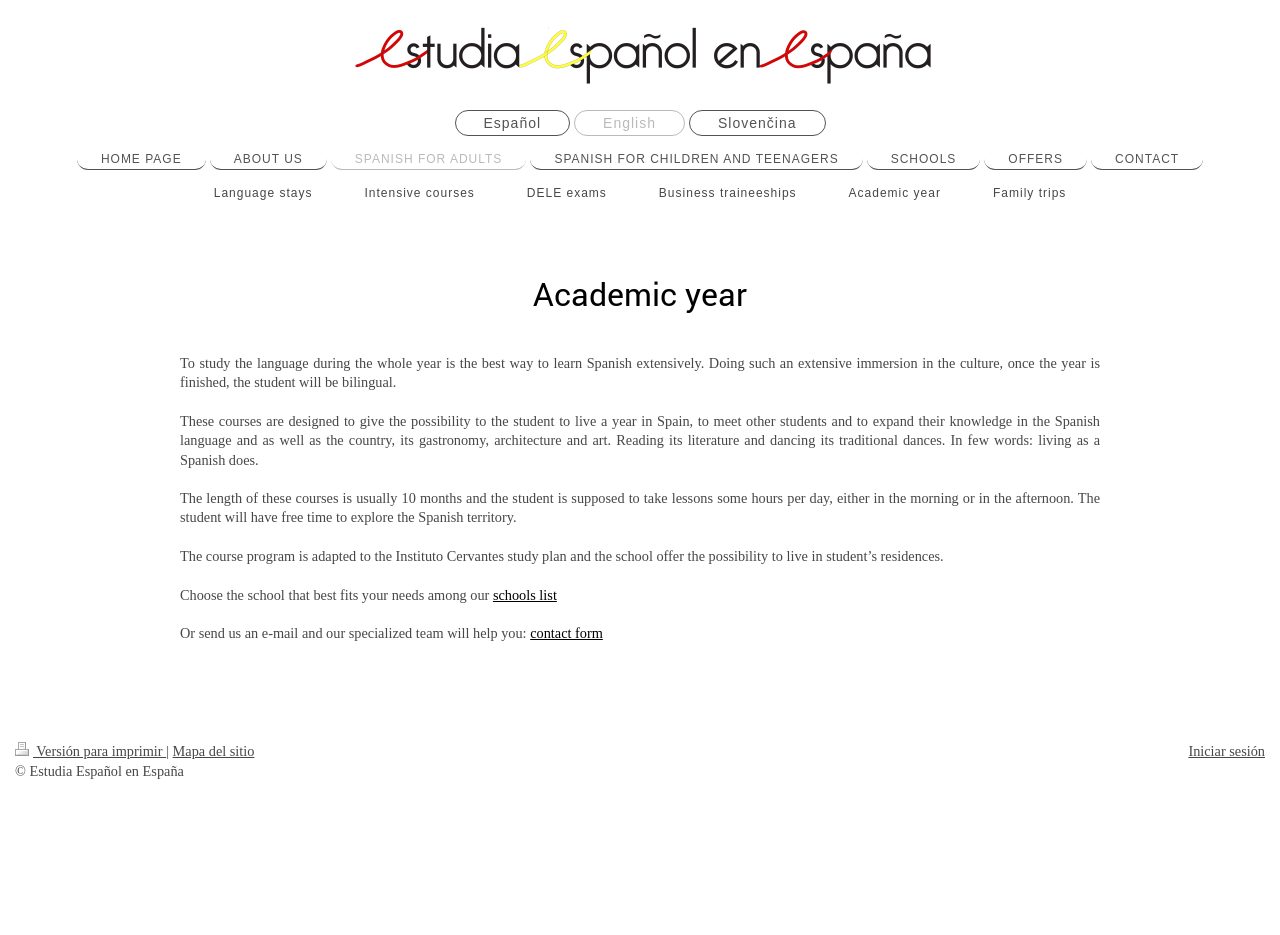Determine the bounding box coordinates for the area you should click to complete the following instruction: "Visit the home page".

None